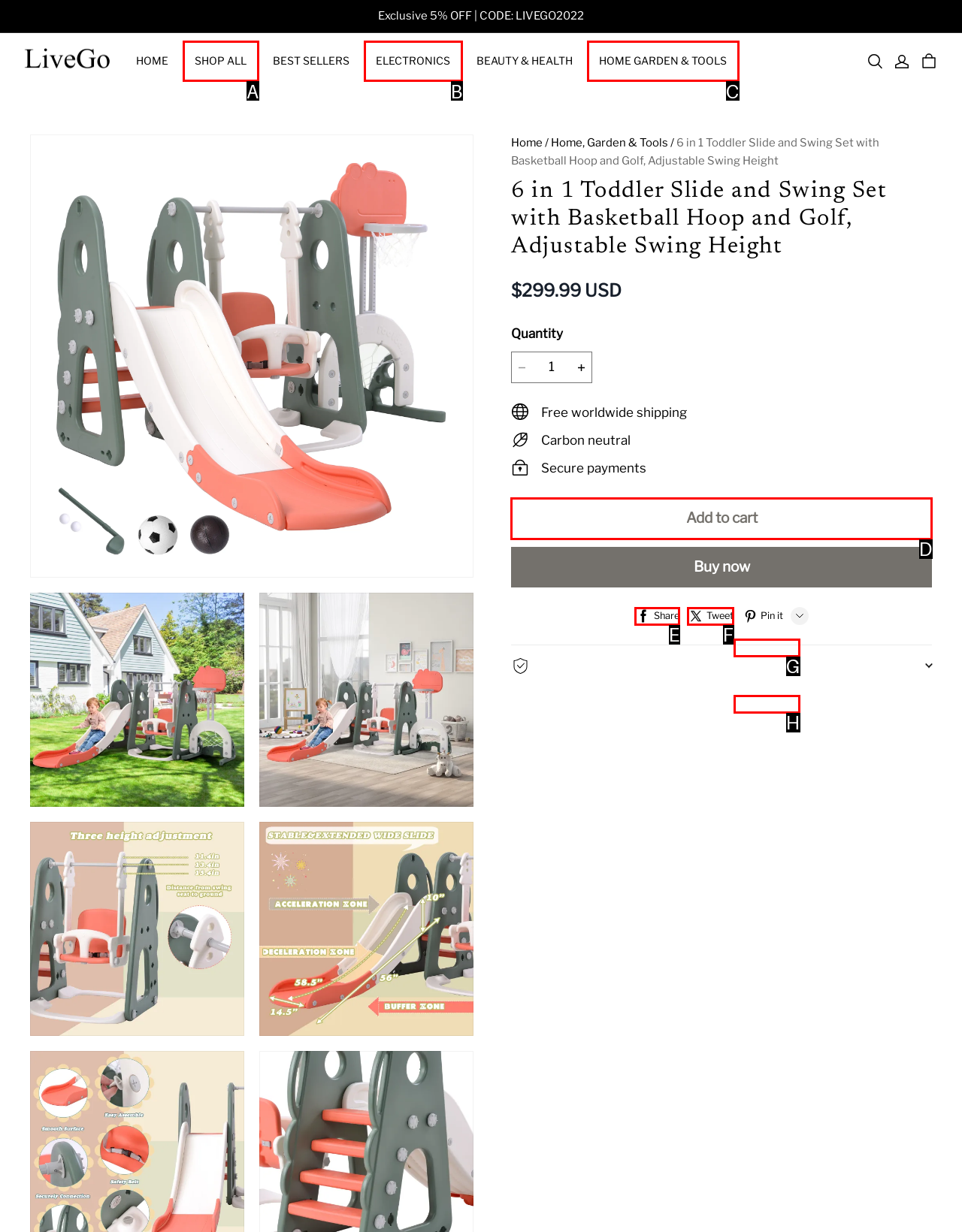Decide which UI element to click to accomplish the task: Click on the 'Add to cart' button
Respond with the corresponding option letter.

D